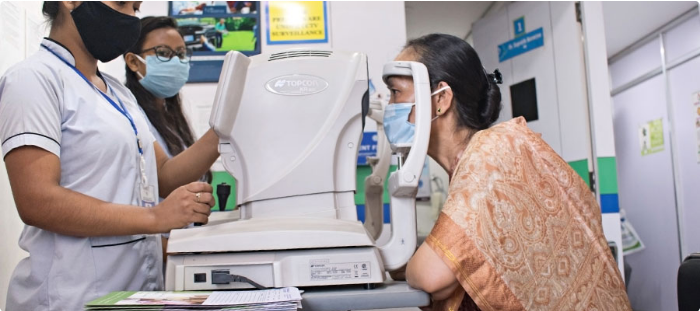Can you give a comprehensive explanation to the question given the content of the image?
What is the device used to assess the woman's vision?

The device used to assess the woman's vision is an autorefractor, which is an ophthalmic device used to measure the refractive error of the eye and aid in diagnosing eye conditions. This is mentioned in the caption to provide context about the comprehensive eye check-up being performed.